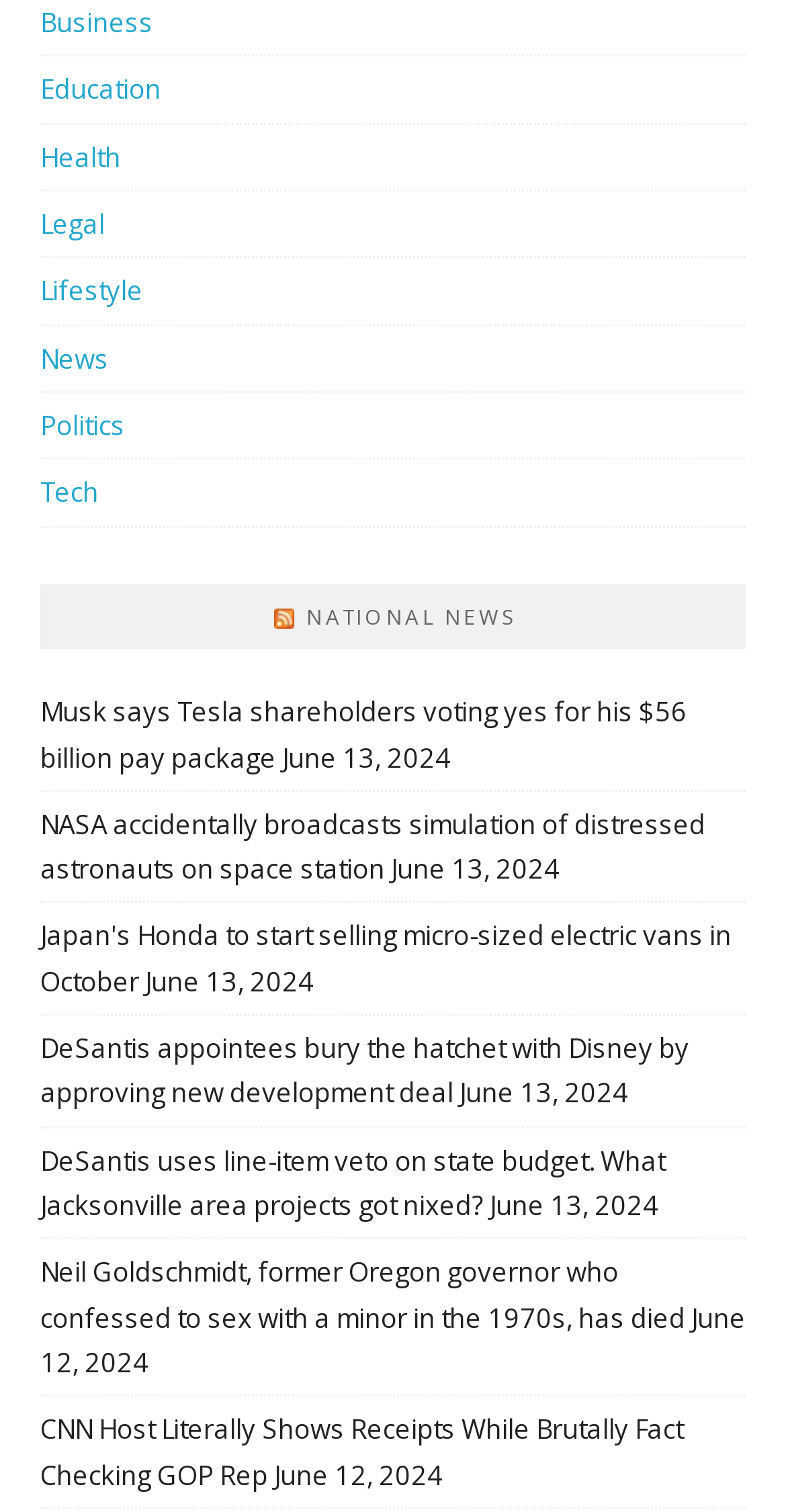Please answer the following query using a single word or phrase: 
How many news articles are listed on the webpage?

At least 7